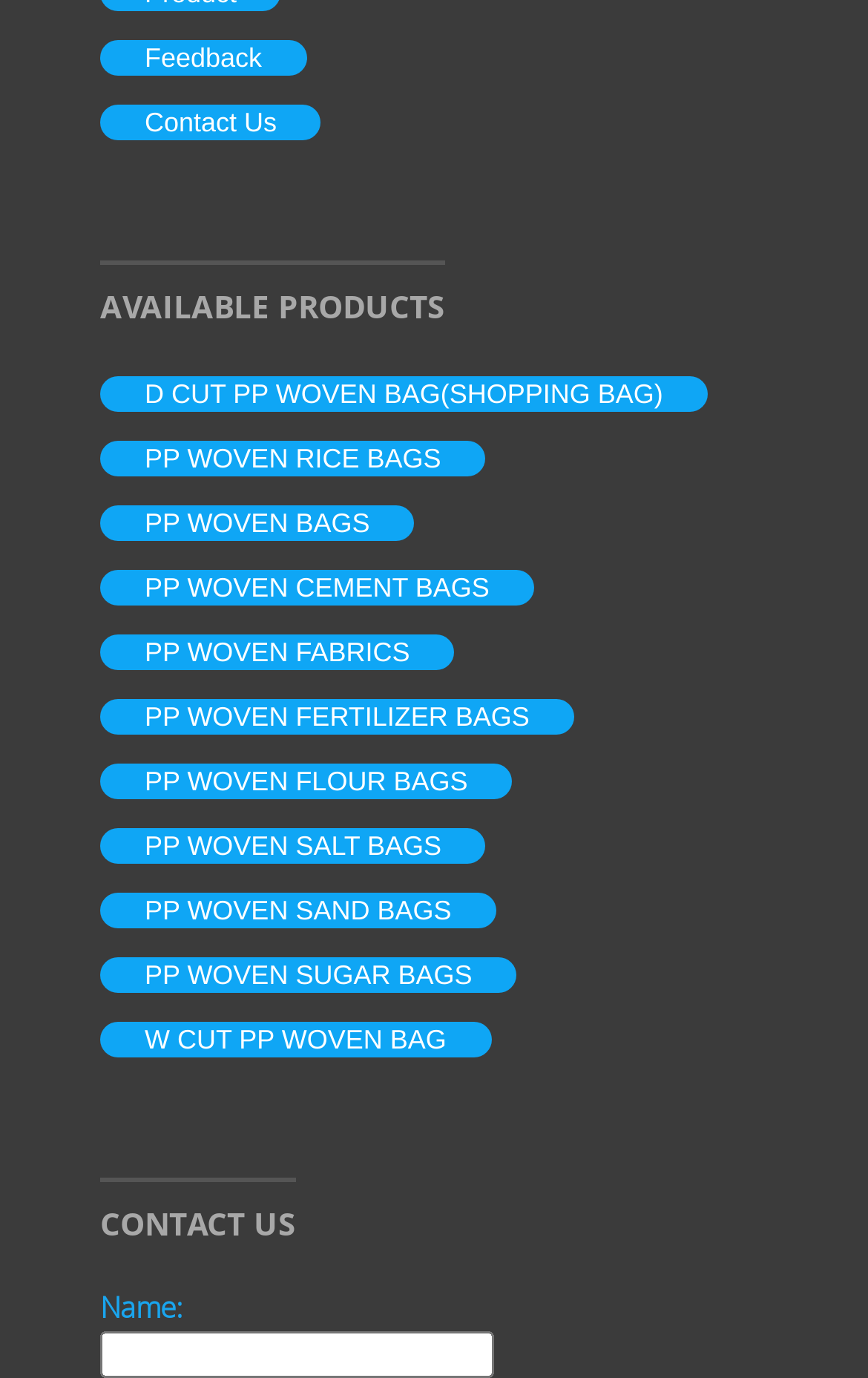What is the vertical position of the 'CONTACT US' heading?
Using the image as a reference, give a one-word or short phrase answer.

Below the products list